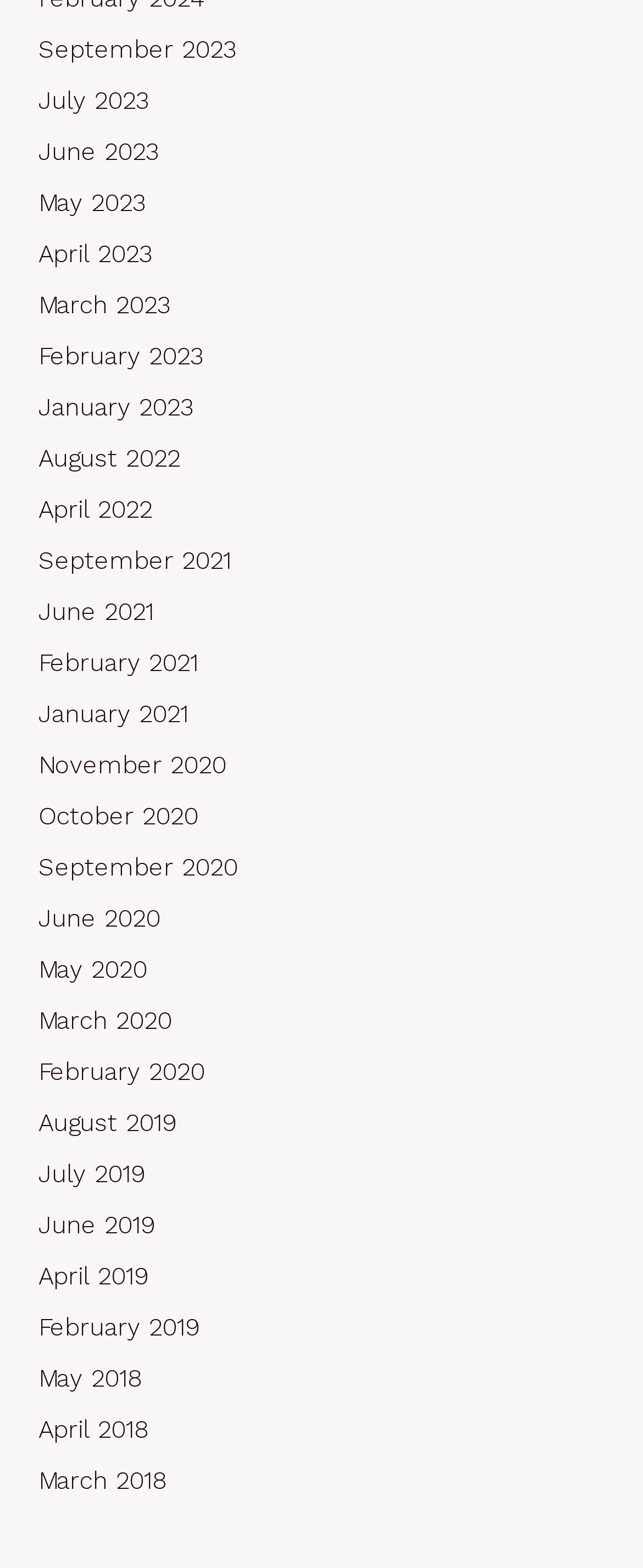Determine the bounding box coordinates of the element that should be clicked to execute the following command: "go to June 2021".

[0.06, 0.378, 0.94, 0.403]